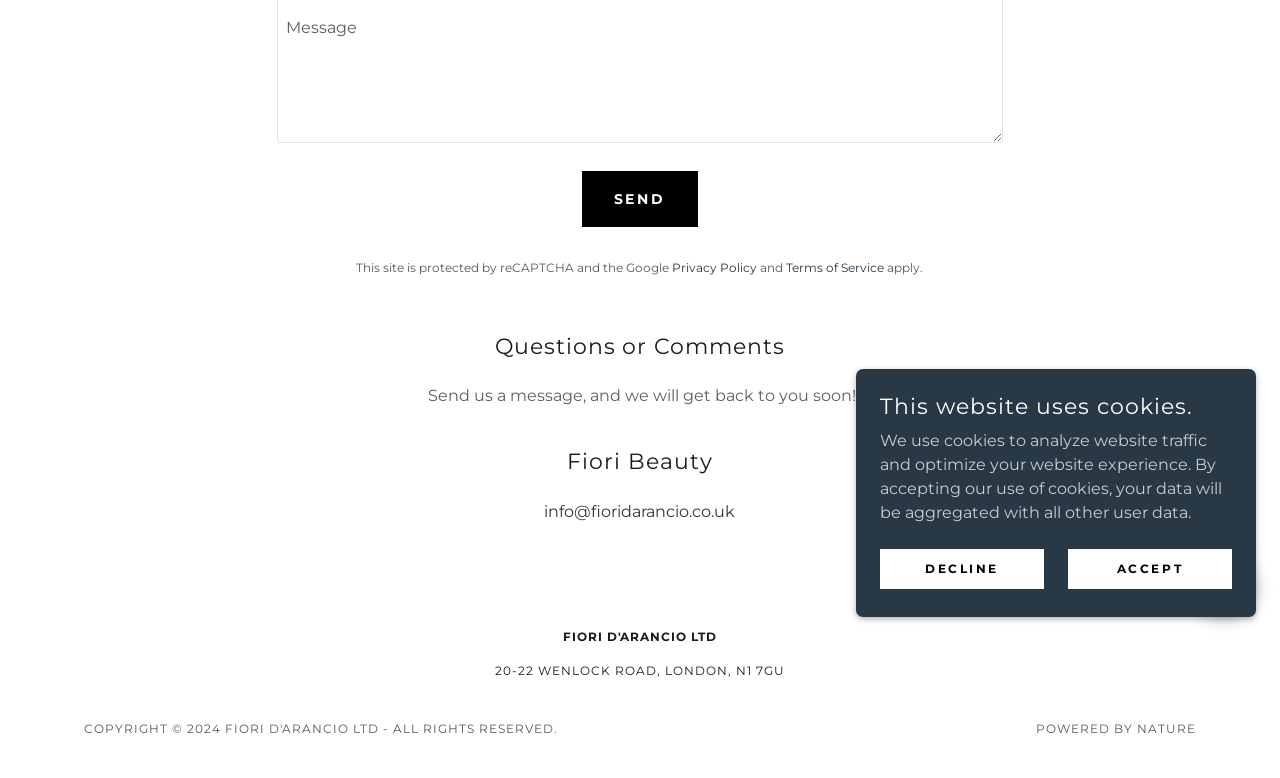Determine the bounding box for the described UI element: "info@fioridarancio.co.uk".

[0.425, 0.645, 0.575, 0.67]